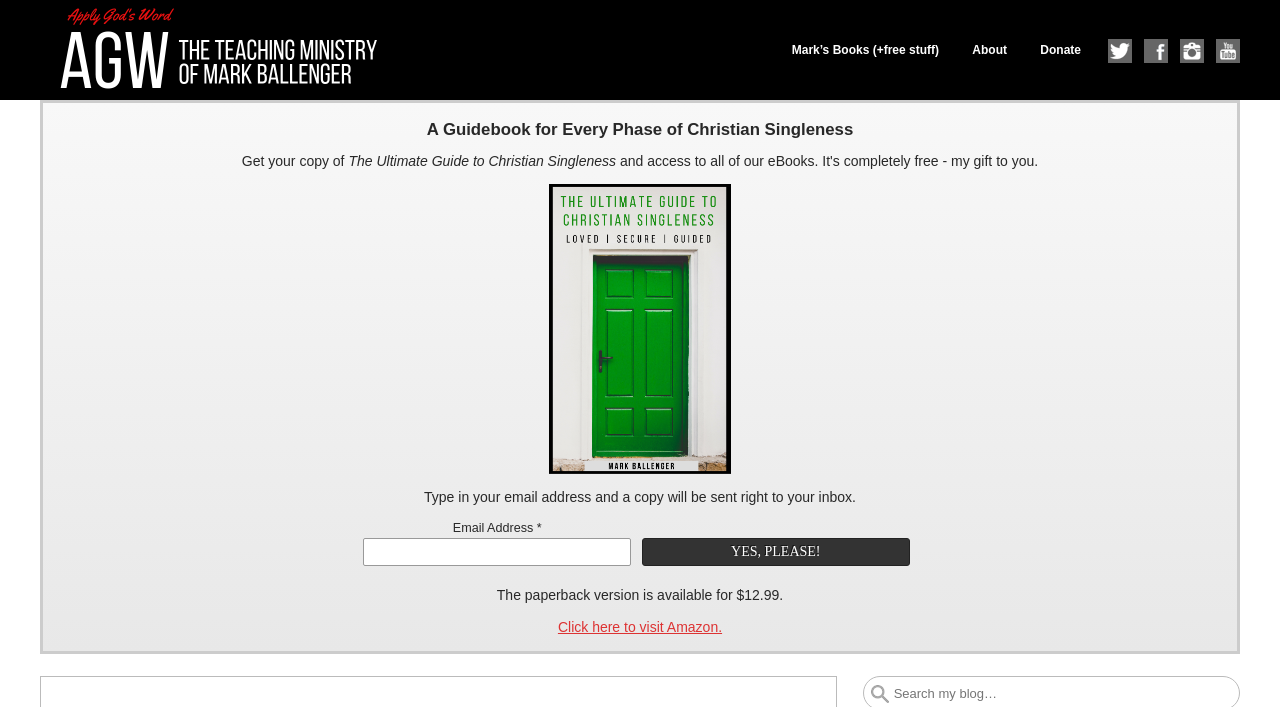Please identify the bounding box coordinates for the region that you need to click to follow this instruction: "Click on the 'YES, PLEASE!' button".

[0.502, 0.76, 0.711, 0.8]